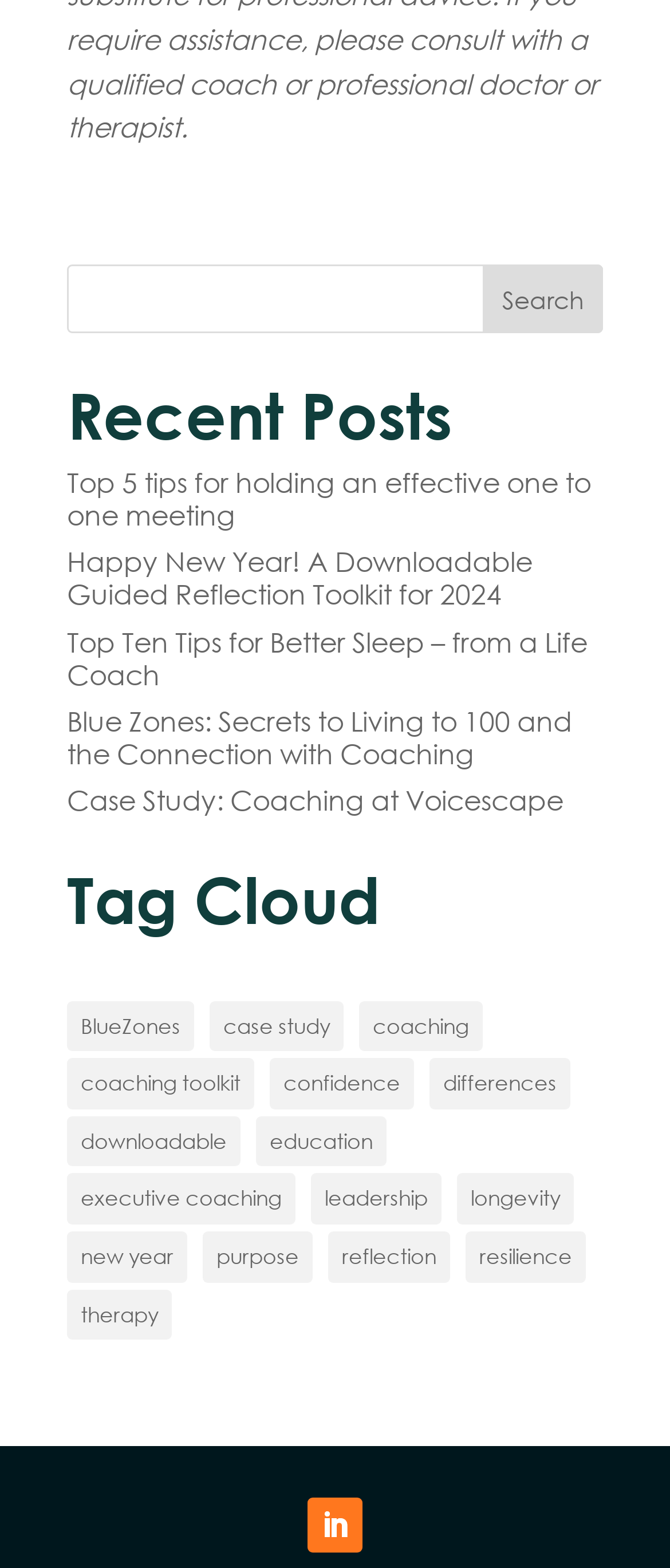Pinpoint the bounding box coordinates for the area that should be clicked to perform the following instruction: "Explore the tag 'coaching'".

[0.536, 0.638, 0.721, 0.67]